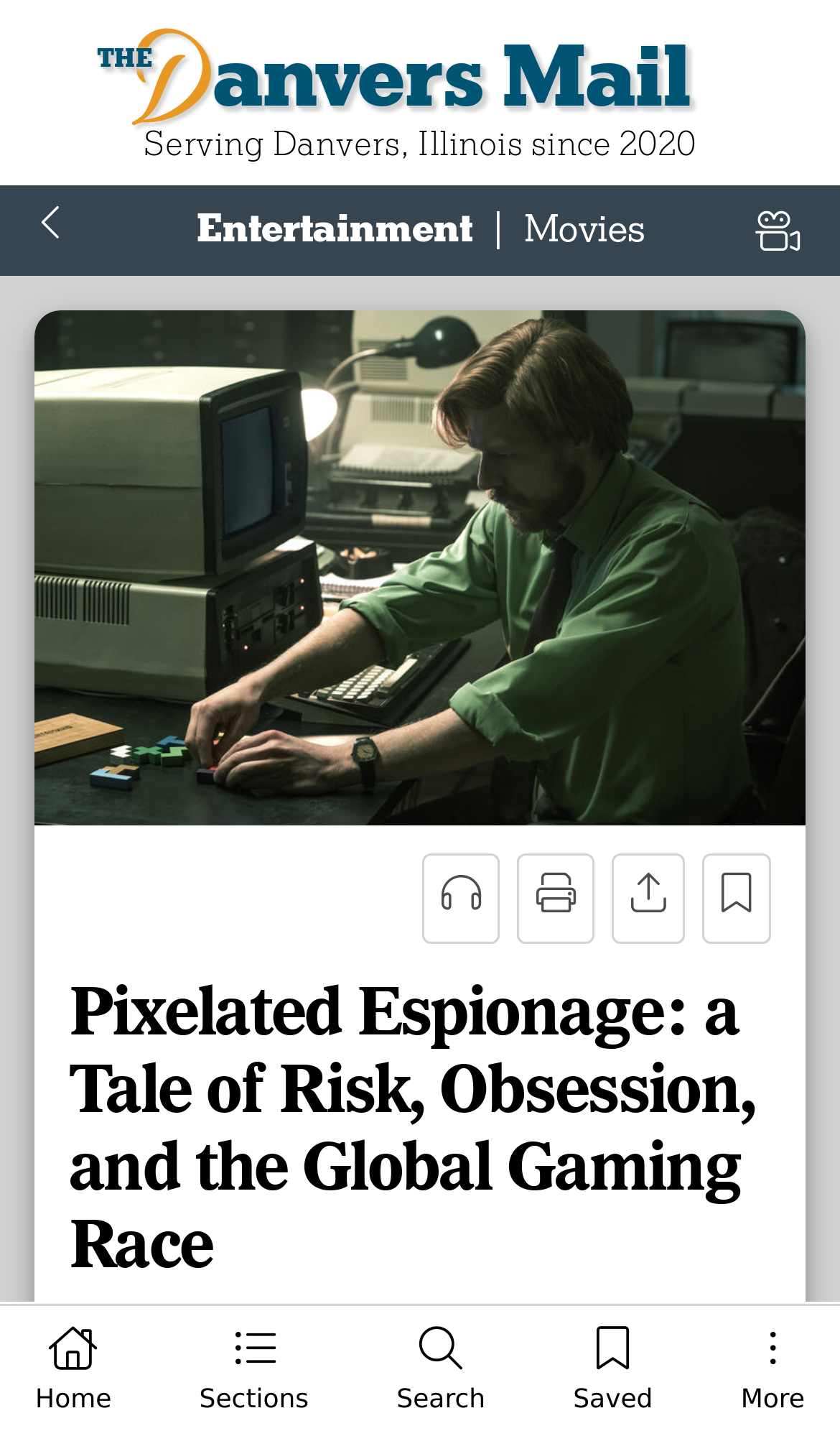Locate the UI element described by best dating sites and provide its bounding box coordinates. Use the format (top-left x, top-left y, bottom-right x, bottom-right y) with all values as floating point numbers between 0 and 1.

None